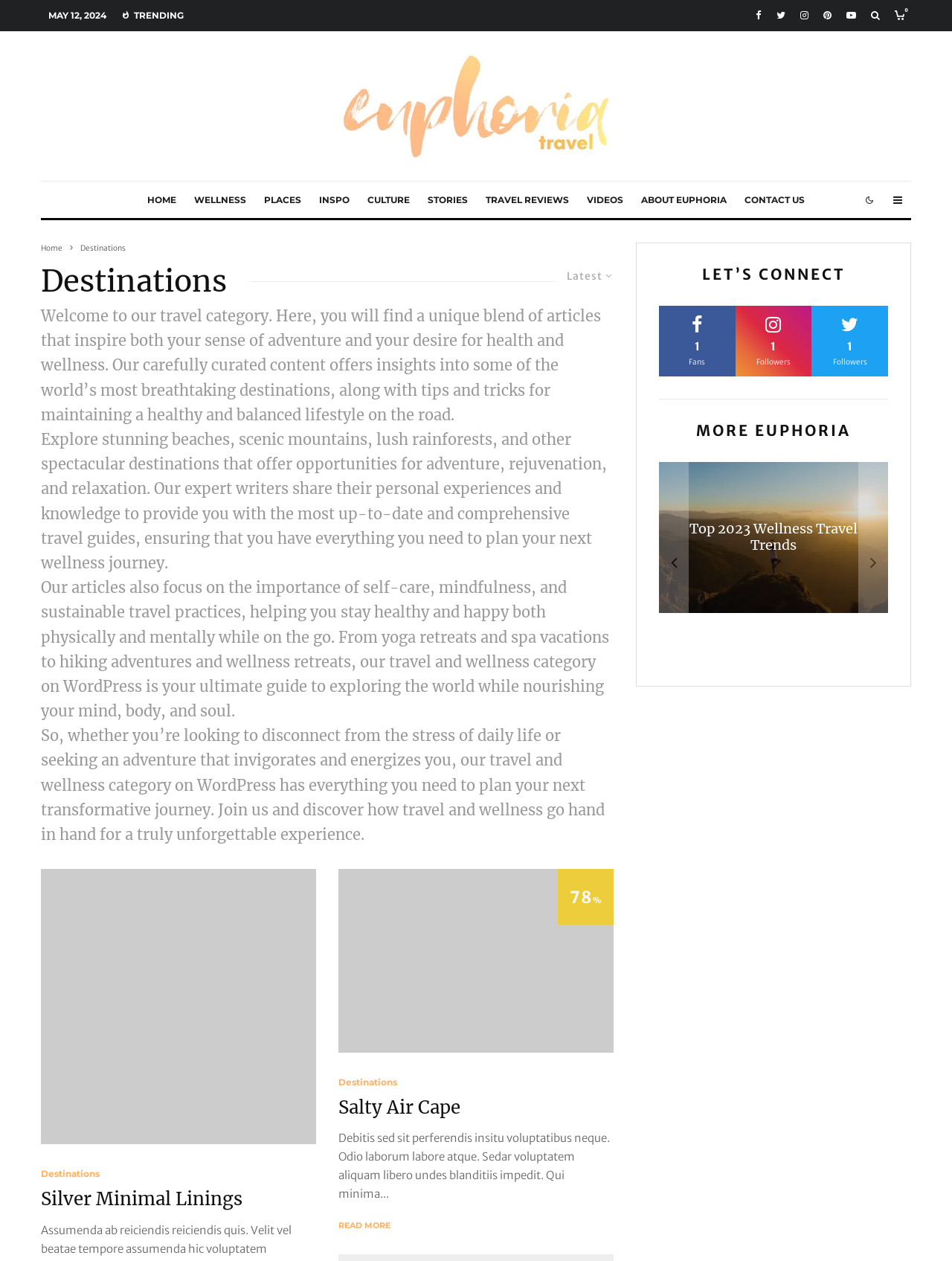Find the bounding box coordinates of the element I should click to carry out the following instruction: "Click on the TRENDING link".

[0.12, 0.0, 0.201, 0.024]